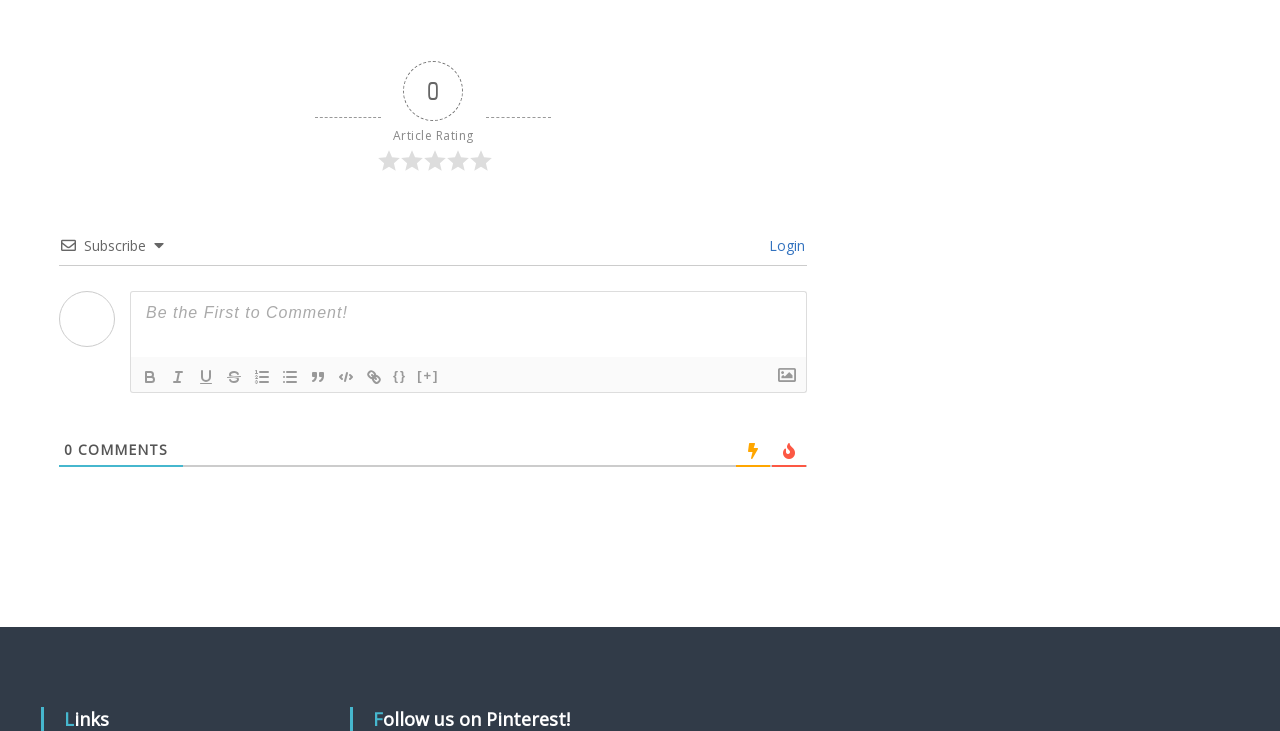Please specify the bounding box coordinates of the clickable section necessary to execute the following command: "Format text as bold".

[0.106, 0.499, 0.128, 0.531]